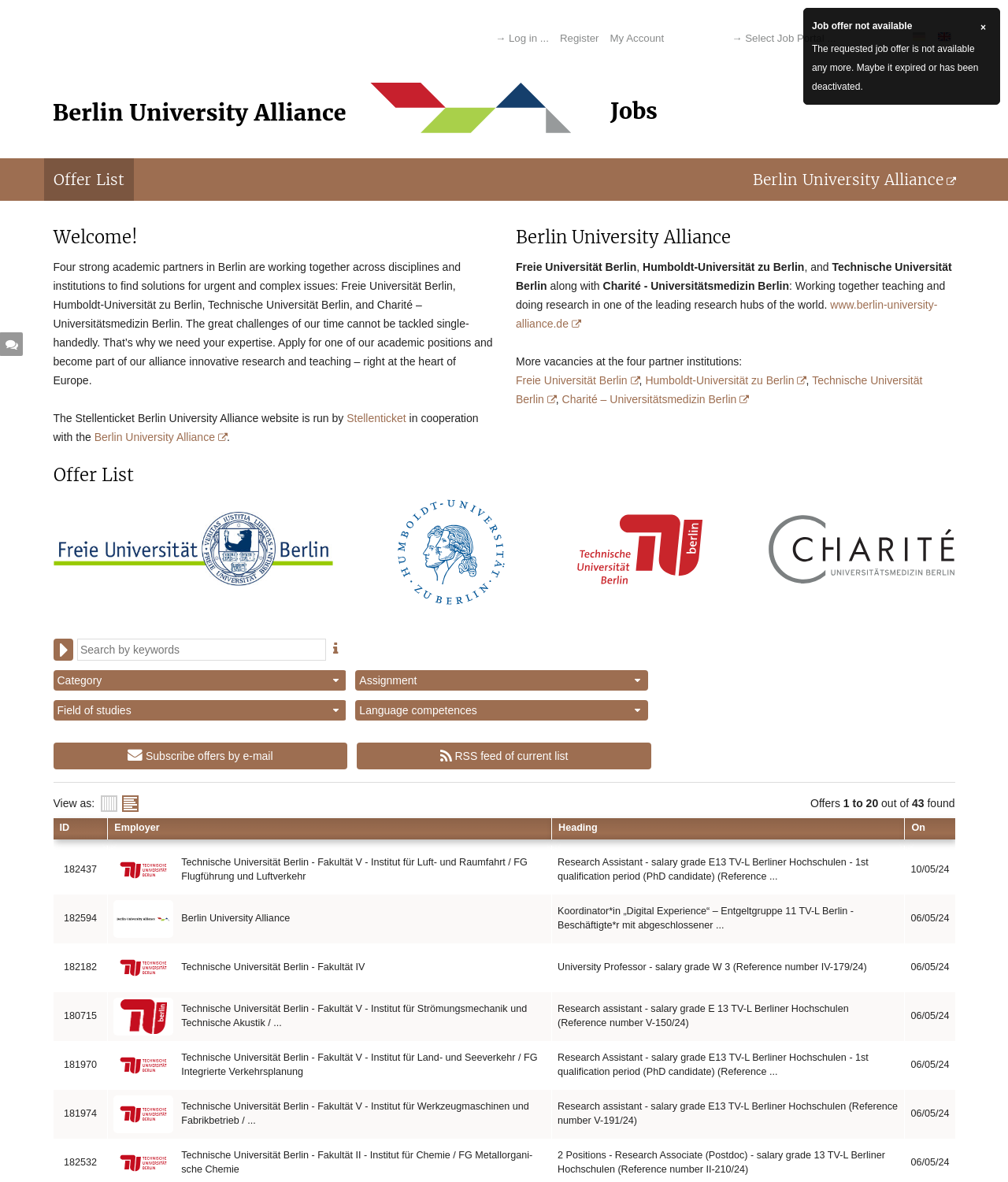Carefully observe the image and respond to the question with a detailed answer:
What is the language of the job offers?

I inferred that the job offers are in multiple languages because the webpage has a 'Language competences' filter button, which suggests that the job offers are in different languages.